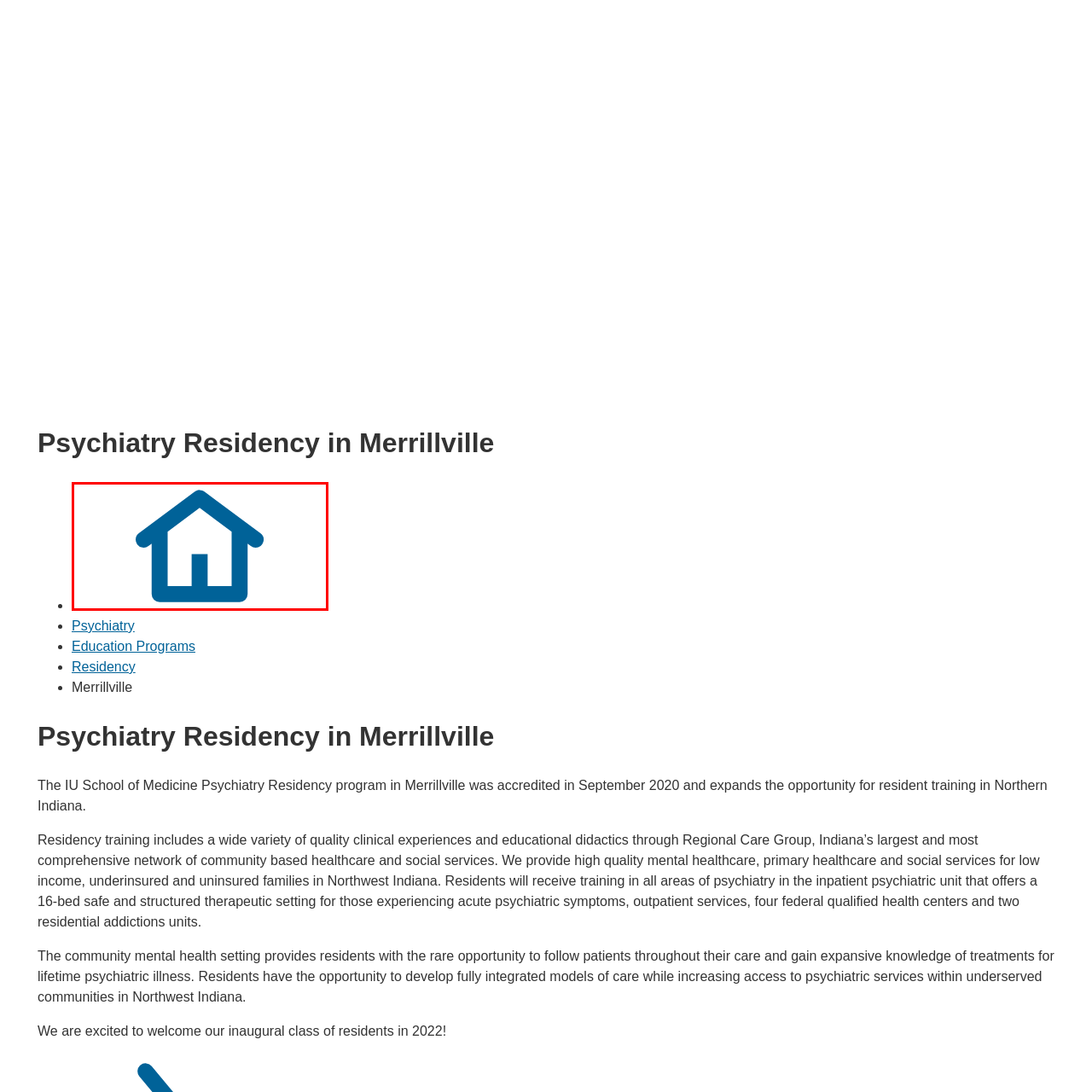What does the rectangular structure in the center represent?  
Analyze the image surrounded by the red box and deliver a detailed answer based on the visual elements depicted in the image.

The caption explains that the rectangular structure in the center of the house icon represents a door, which is a common feature of a house.